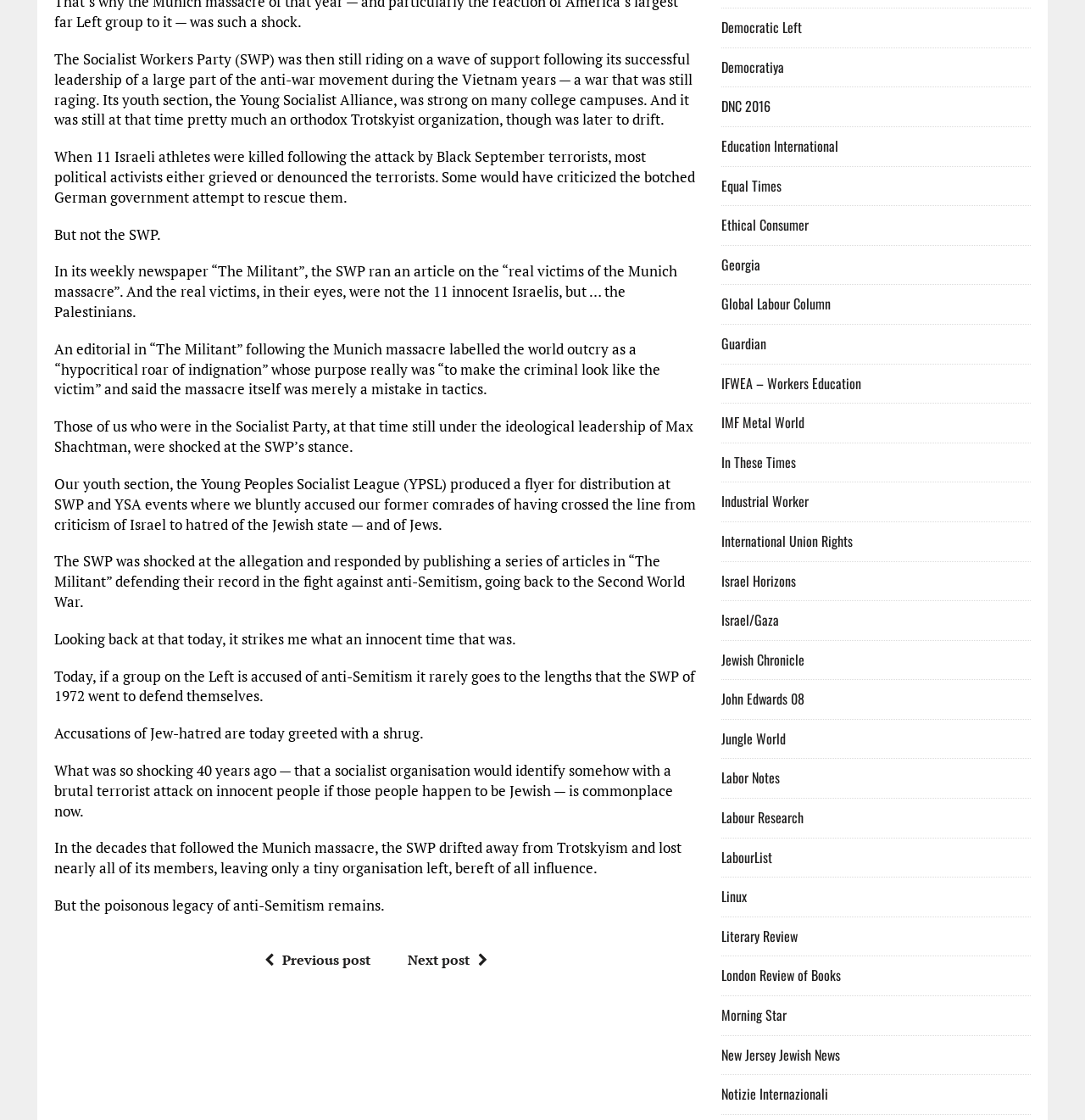Locate the bounding box coordinates for the element described below: "Equal Times". The coordinates must be four float values between 0 and 1, formatted as [left, top, right, bottom].

[0.665, 0.156, 0.72, 0.175]